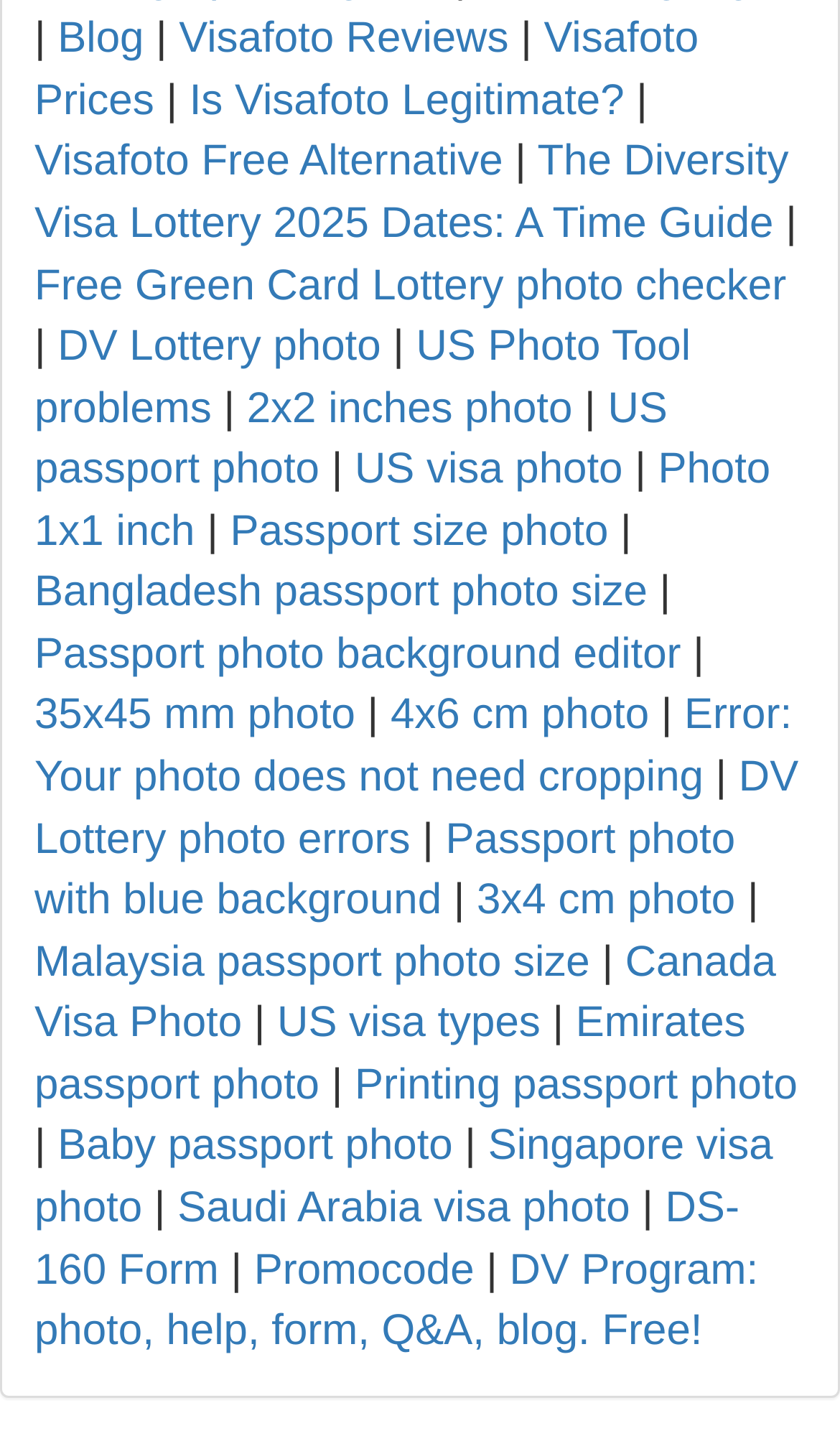Using the given element description, provide the bounding box coordinates (top-left x, top-left y, bottom-right x, bottom-right y) for the corresponding UI element in the screenshot: Passport photo background editor

[0.041, 0.438, 0.811, 0.471]